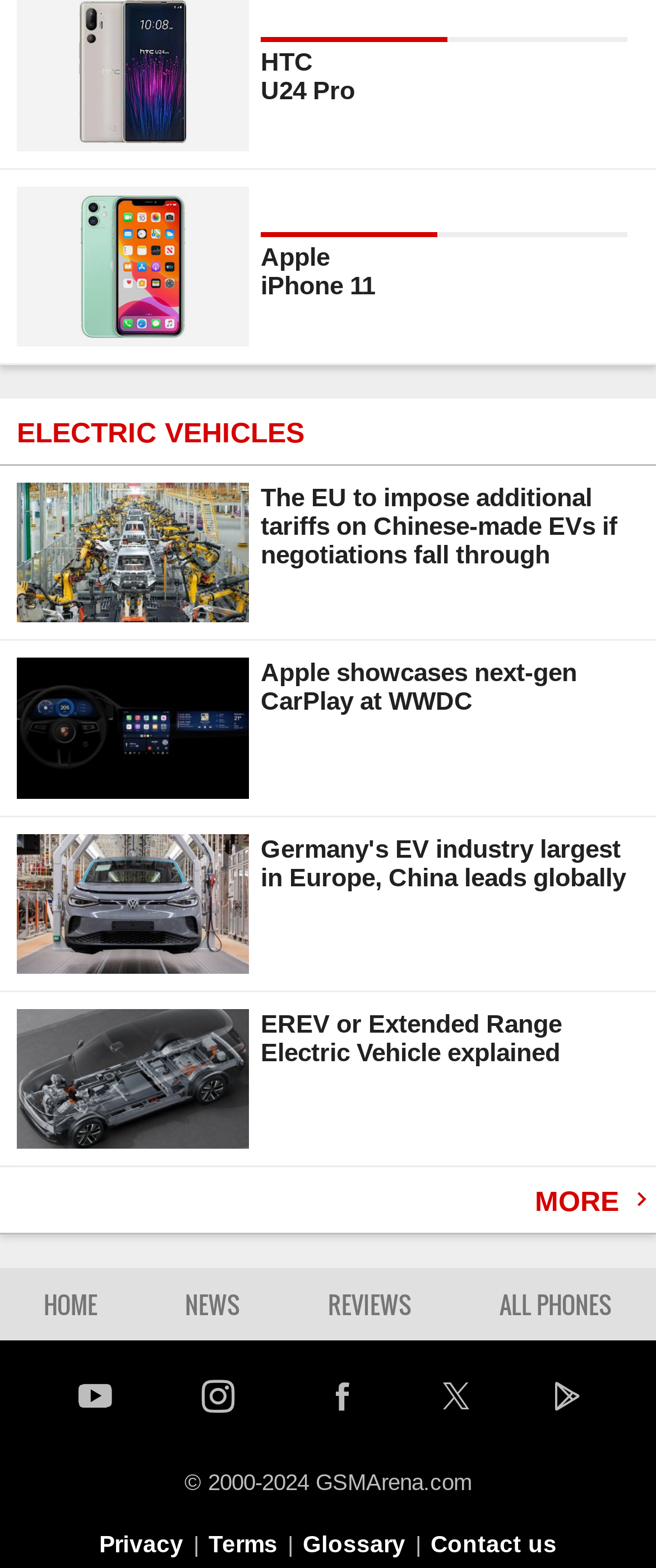Specify the bounding box coordinates of the region I need to click to perform the following instruction: "Learn about Germany's EV industry". The coordinates must be four float numbers in the range of 0 to 1, i.e., [left, top, right, bottom].

[0.026, 0.531, 0.955, 0.621]